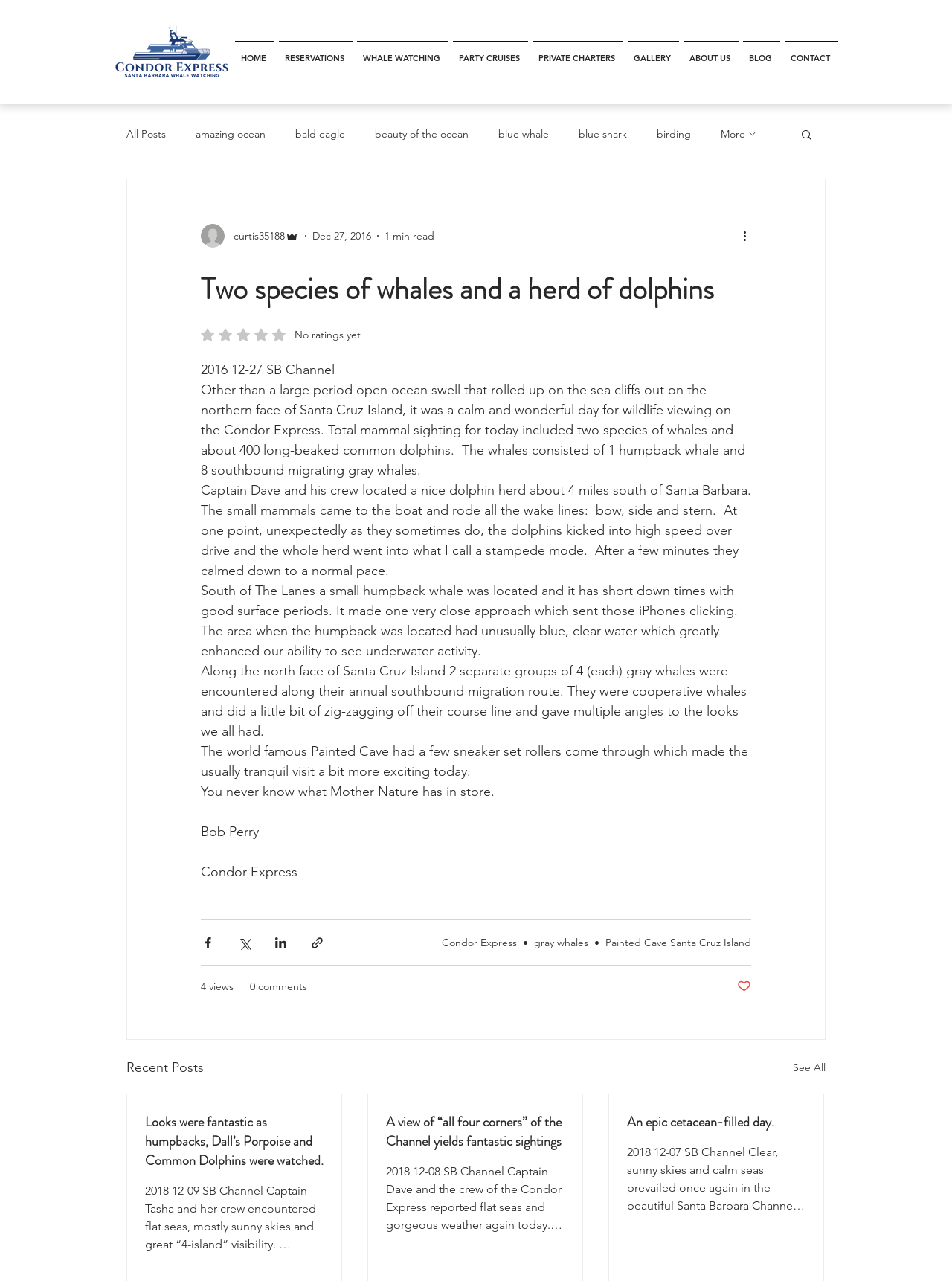What is the name of the writer of this article?
Using the image, answer in one word or phrase.

Bob Perry